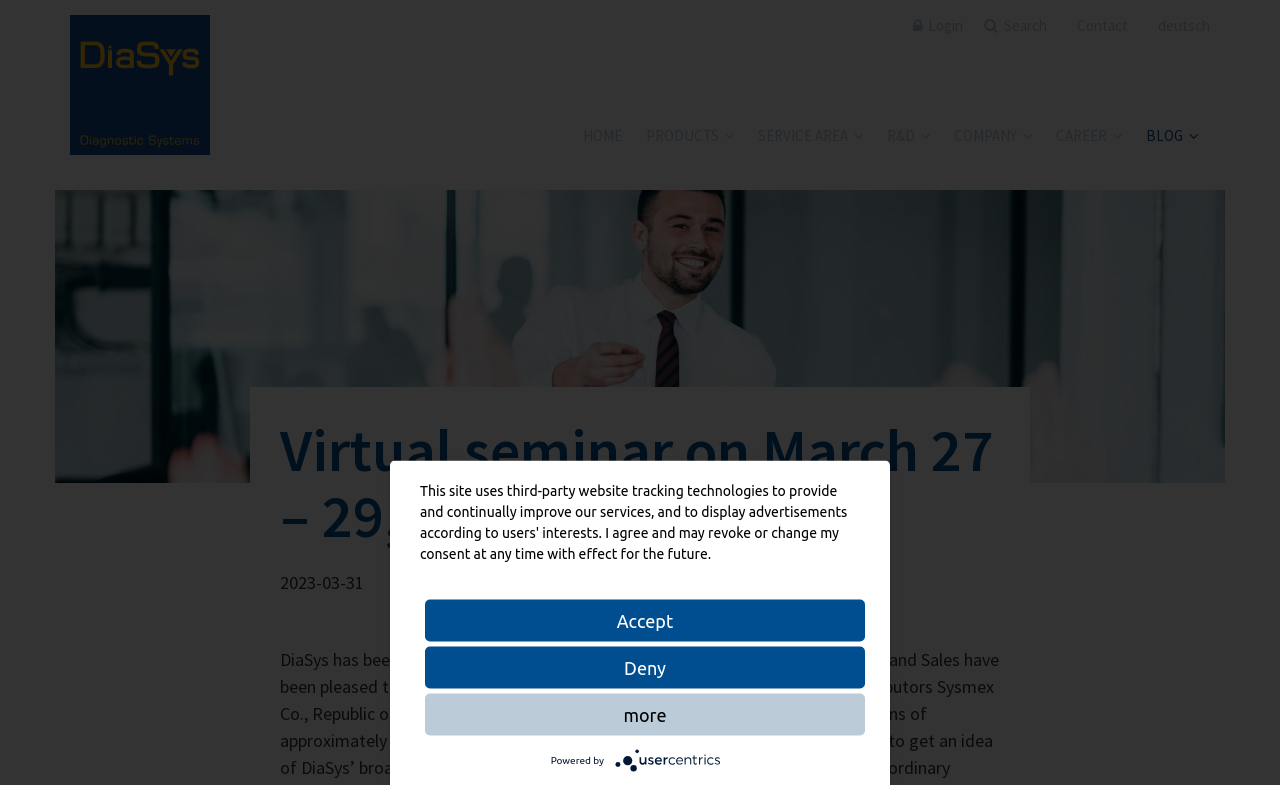With reference to the screenshot, provide a detailed response to the question below:
What is the language of the webpage?

I inferred the language of the webpage by noticing the presence of a link with the text 'deutsch' which is likely a language switcher, indicating that the current language is not German. Additionally, the content of the webpage appears to be in English.